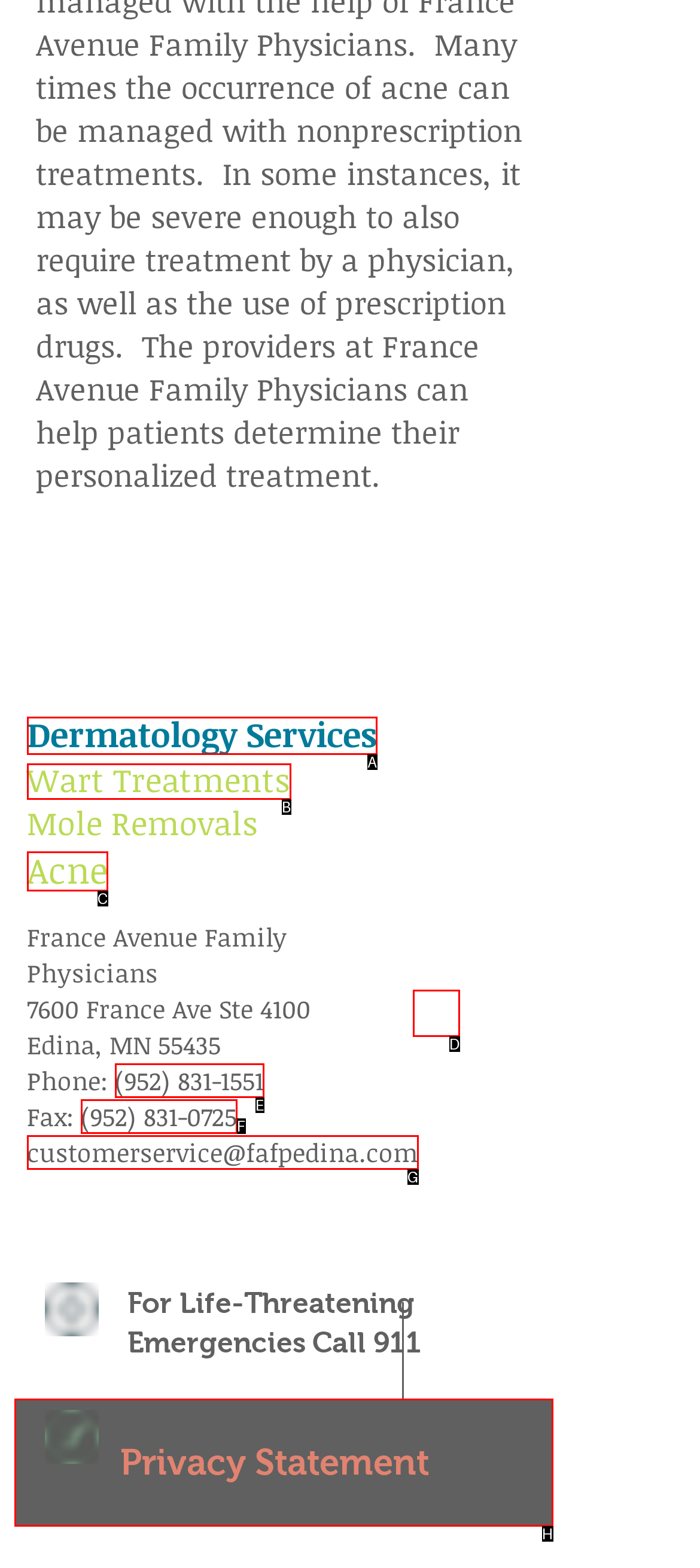From the given choices, identify the element that matches: Decline
Answer with the letter of the selected option.

None